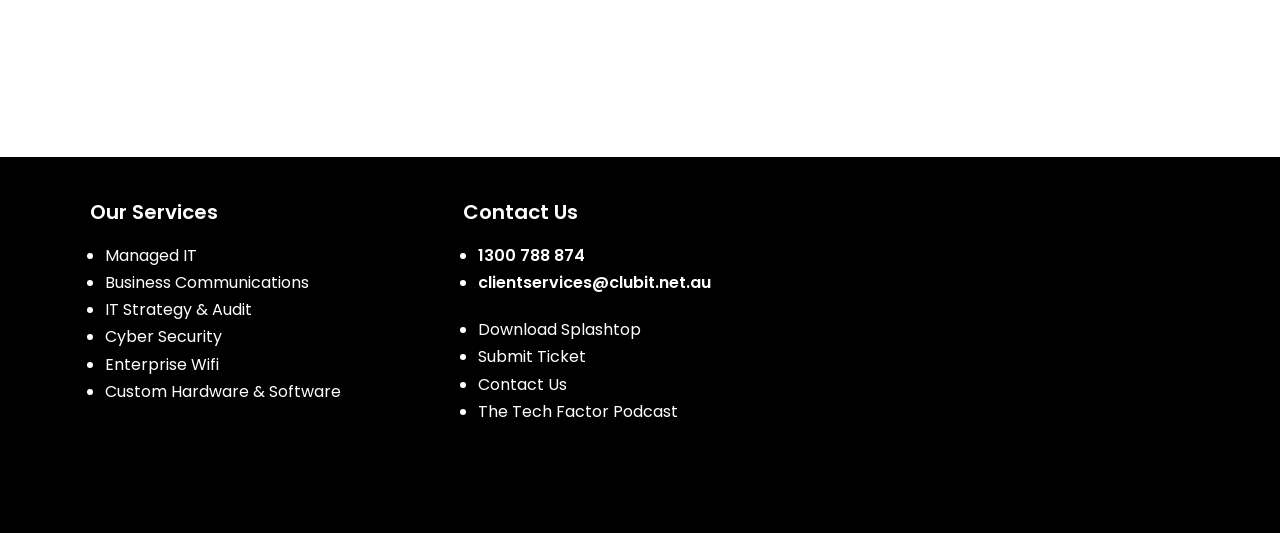Locate the bounding box coordinates of the element you need to click to accomplish the task described by this instruction: "Visit Facebook page".

[0.07, 0.812, 0.105, 0.856]